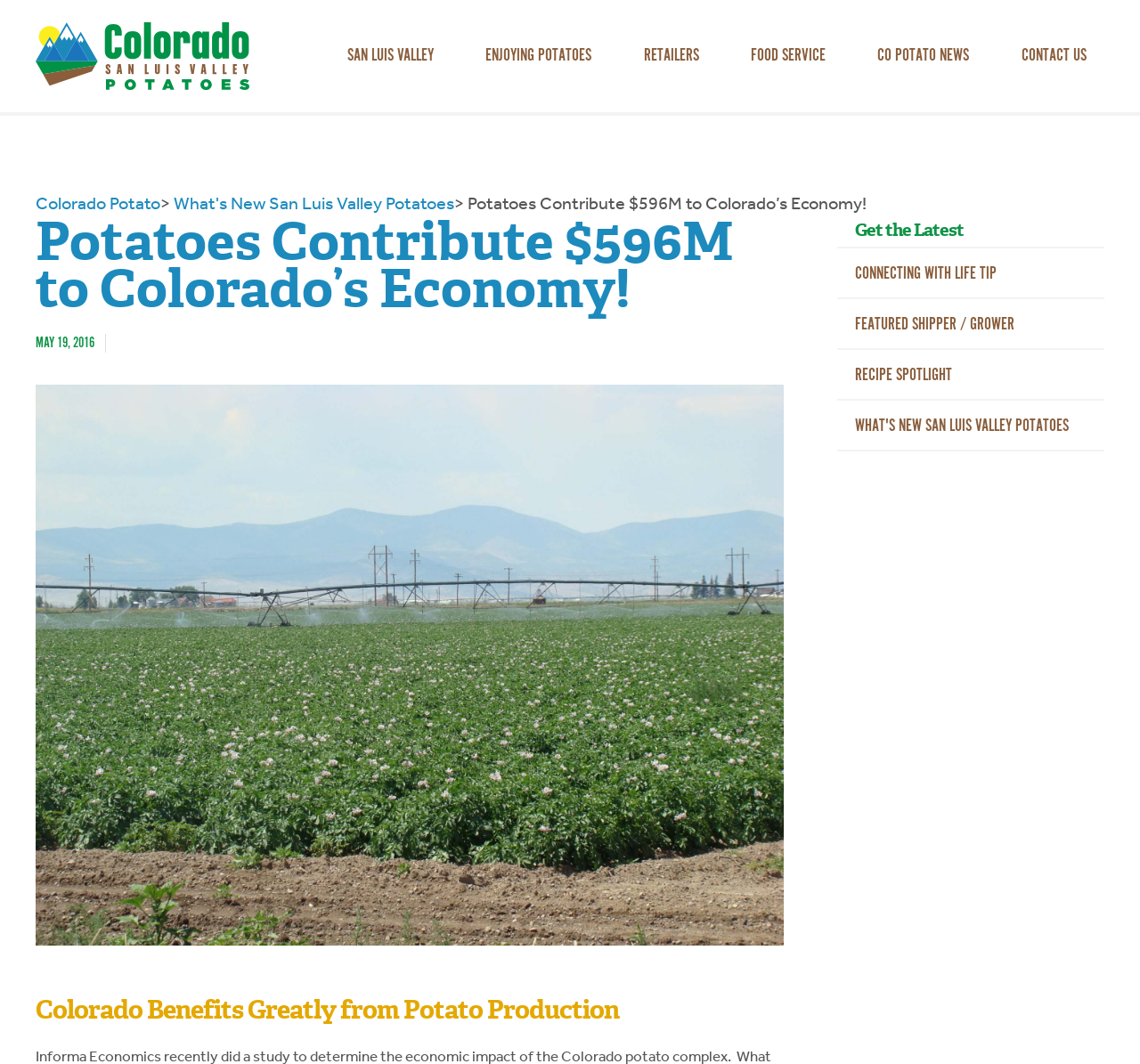What is the name of the valley mentioned on the webpage?
Respond to the question with a well-detailed and thorough answer.

The answer can be found in the link 'SAN LUIS VALLEY' located at the top of the webpage, which suggests that the valley being referred to is the San Luis Valley.